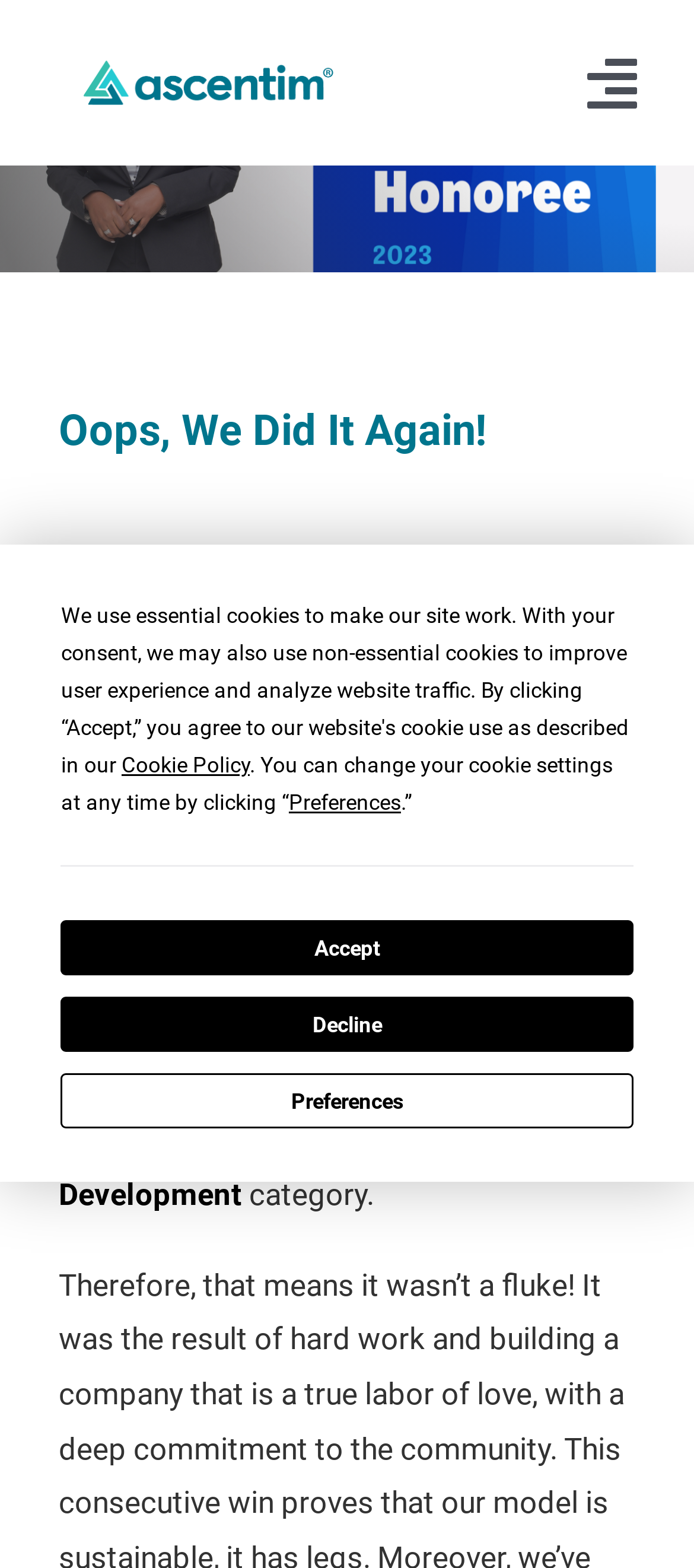Identify the bounding box coordinates for the element that needs to be clicked to fulfill this instruction: "Click the navigation button". Provide the coordinates in the format of four float numbers between 0 and 1: [left, top, right, bottom].

[0.79, 0.021, 0.923, 0.085]